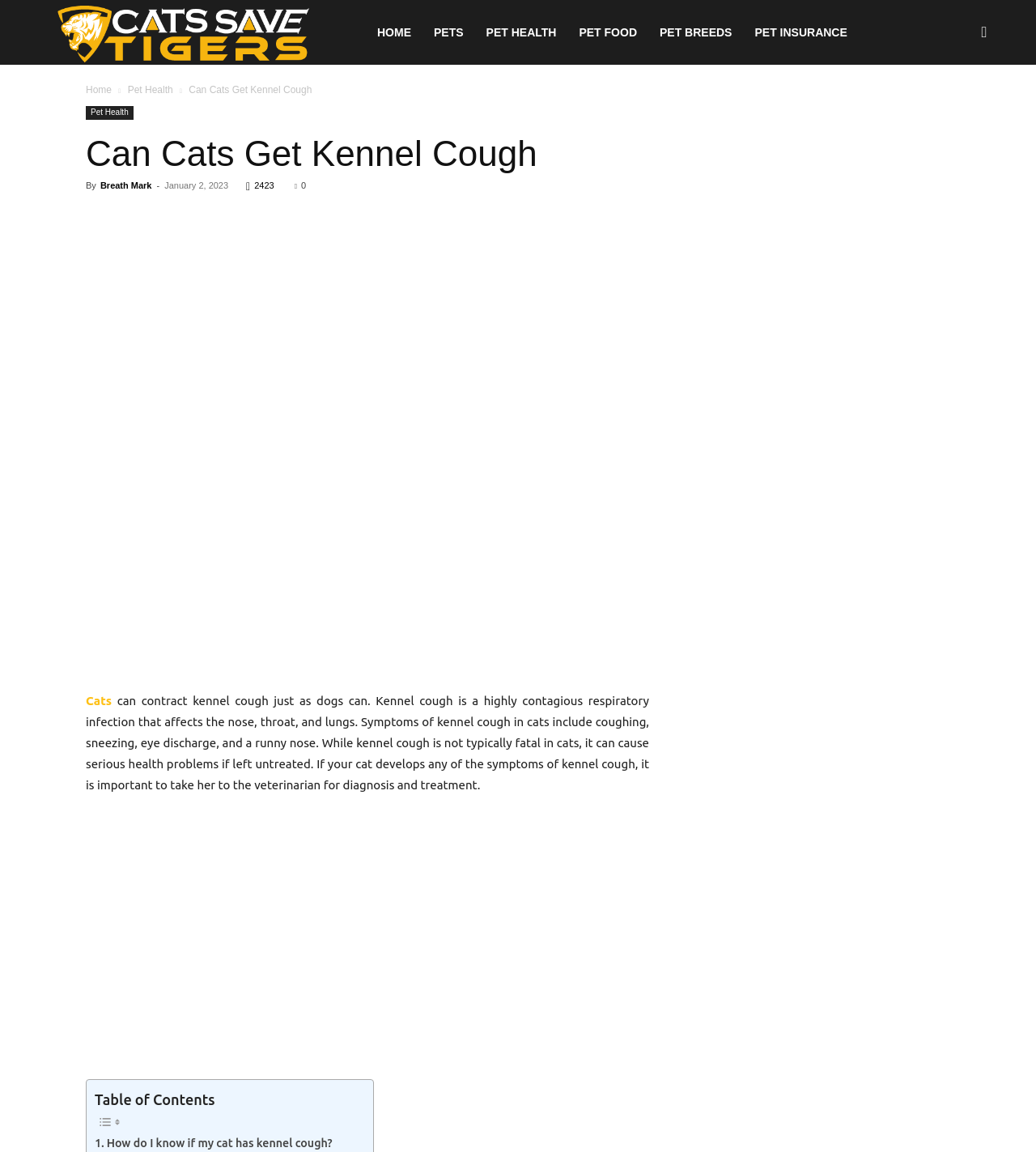Determine the bounding box coordinates of the clickable area required to perform the following instruction: "Watch the YouTube video about pet health". The coordinates should be represented as four float numbers between 0 and 1: [left, top, right, bottom].

[0.136, 0.709, 0.573, 0.931]